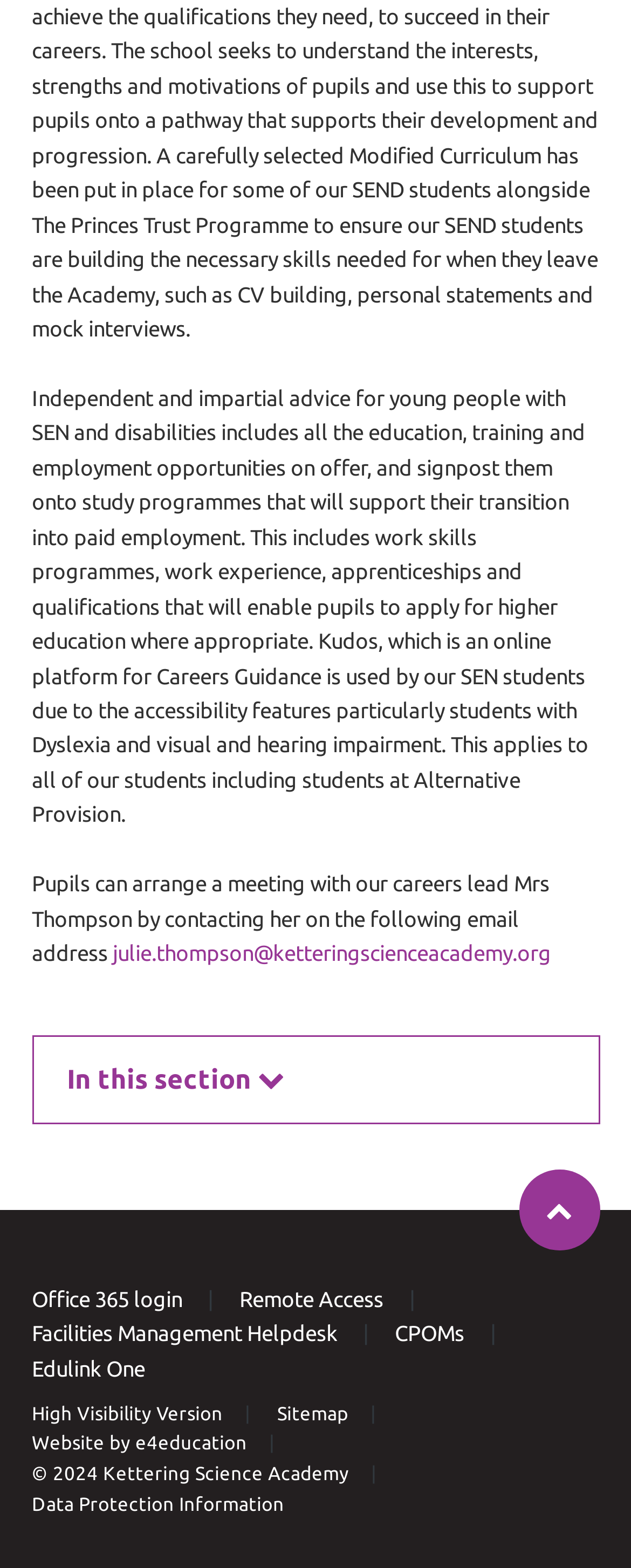Find the bounding box coordinates for the area that should be clicked to accomplish the instruction: "Visit the Sitemap".

[0.439, 0.894, 0.552, 0.908]